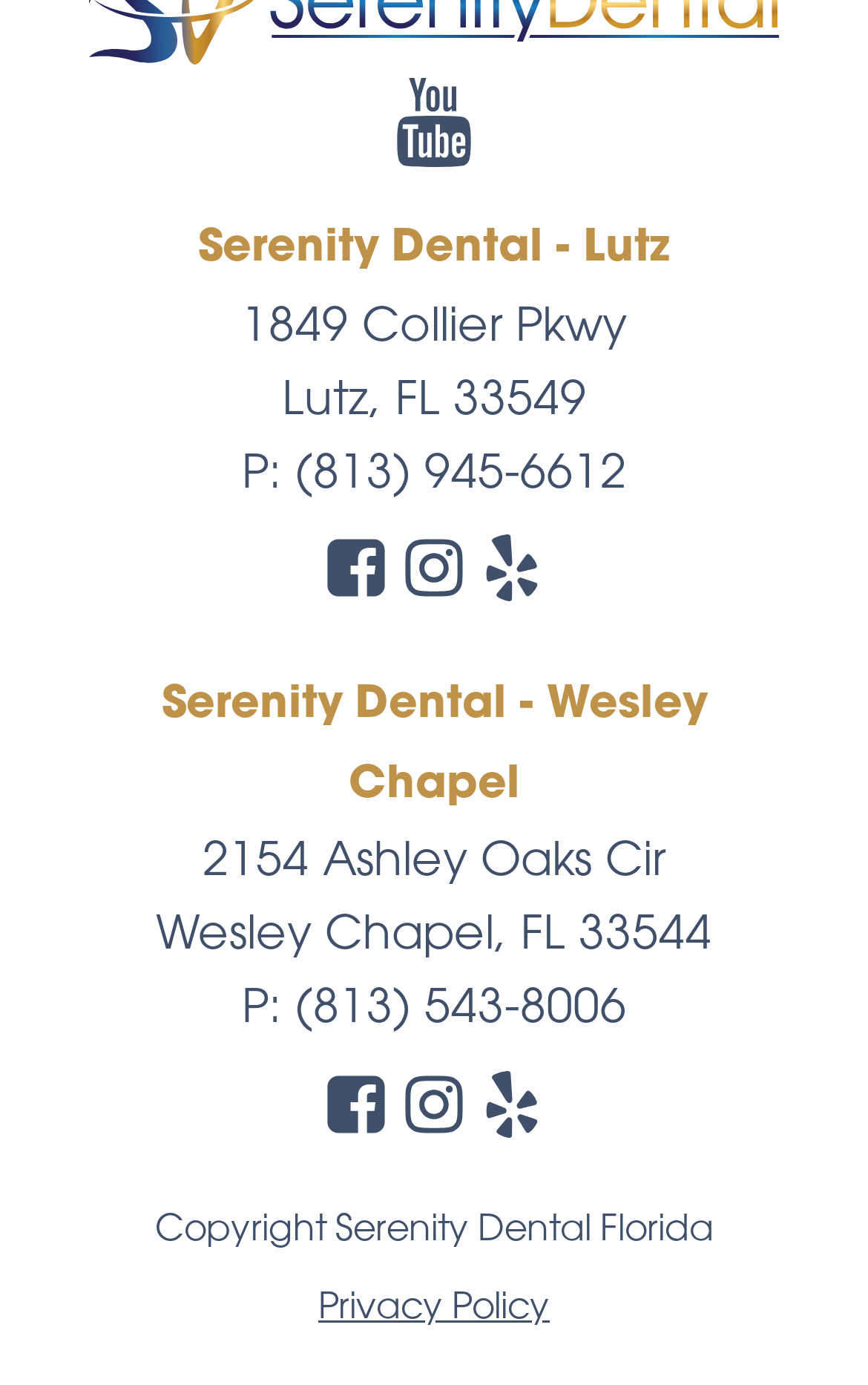Using the webpage screenshot, locate the HTML element that fits the following description and provide its bounding box: "PPP loan forgiveness.".

None